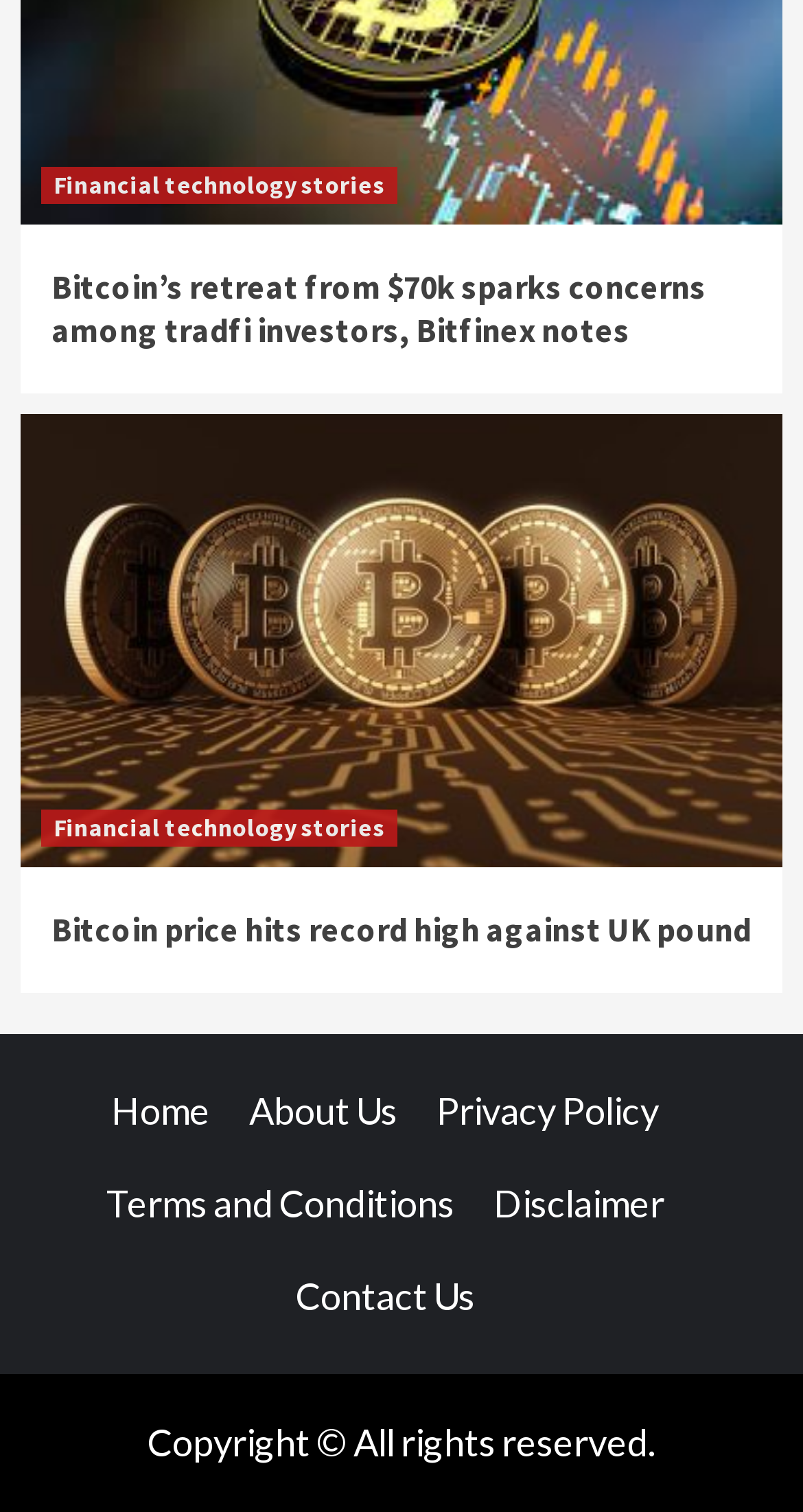Provide the bounding box coordinates for the area that should be clicked to complete the instruction: "Contact us".

[0.368, 0.841, 0.632, 0.871]